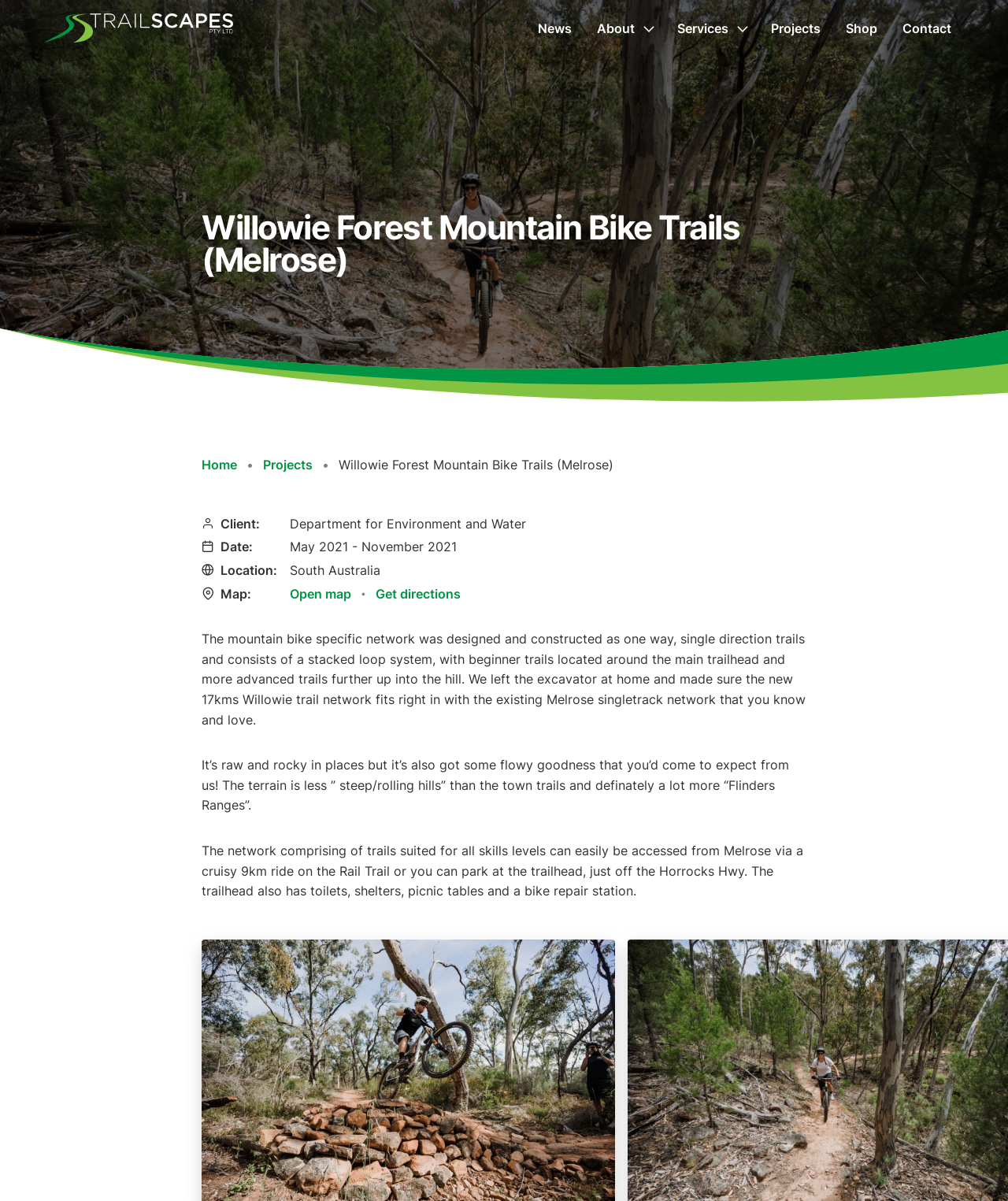How many kilometers is the Willowie trail network?
Carefully examine the image and provide a detailed answer to the question.

I found the answer by looking at the static text element with the text 'the new 17kms Willowie trail network' which mentions the length of the trail network.